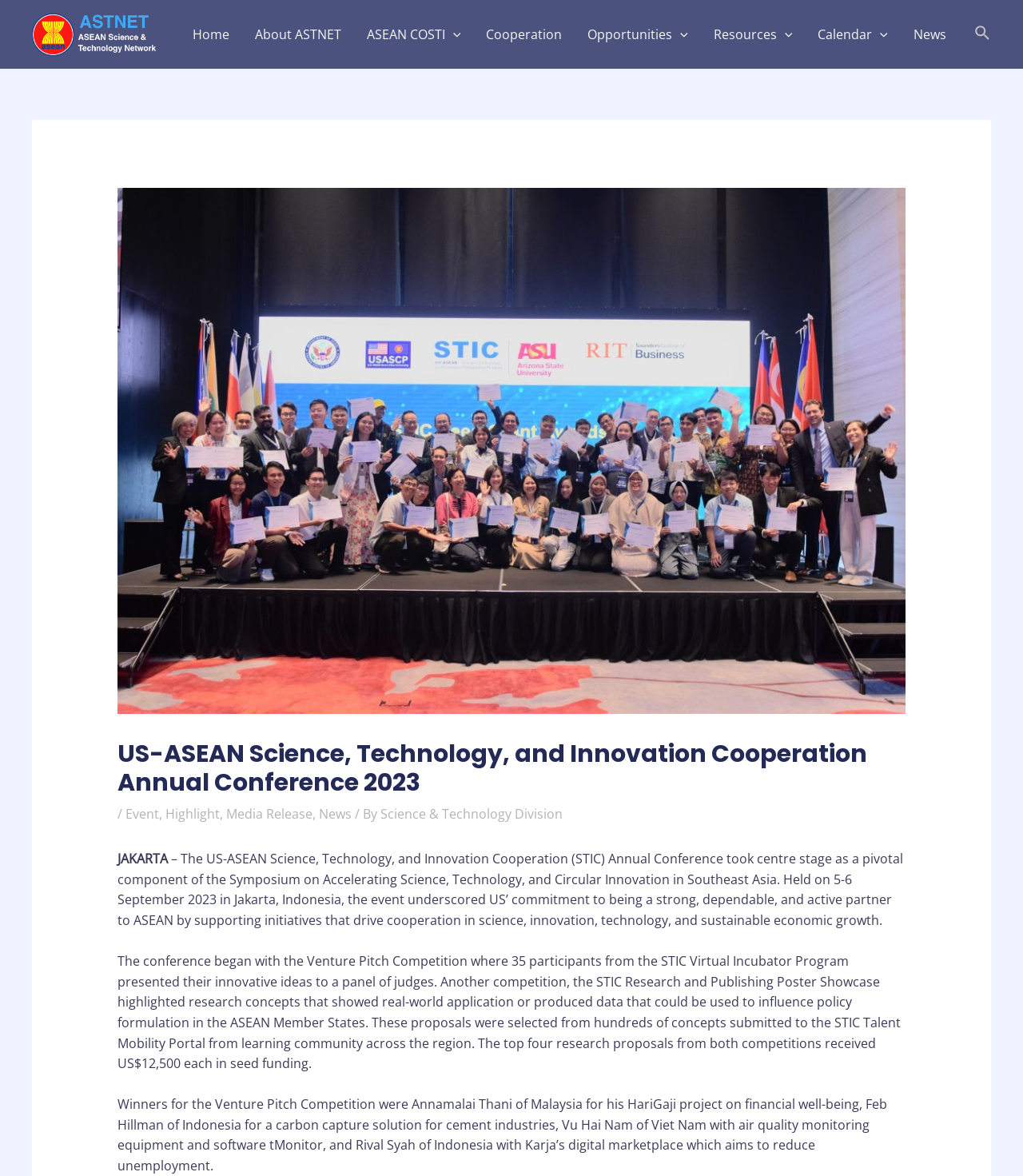Provide a short answer to the following question with just one word or phrase: What is the name of the project that aims to reduce unemployment?

Karja's digital marketplace